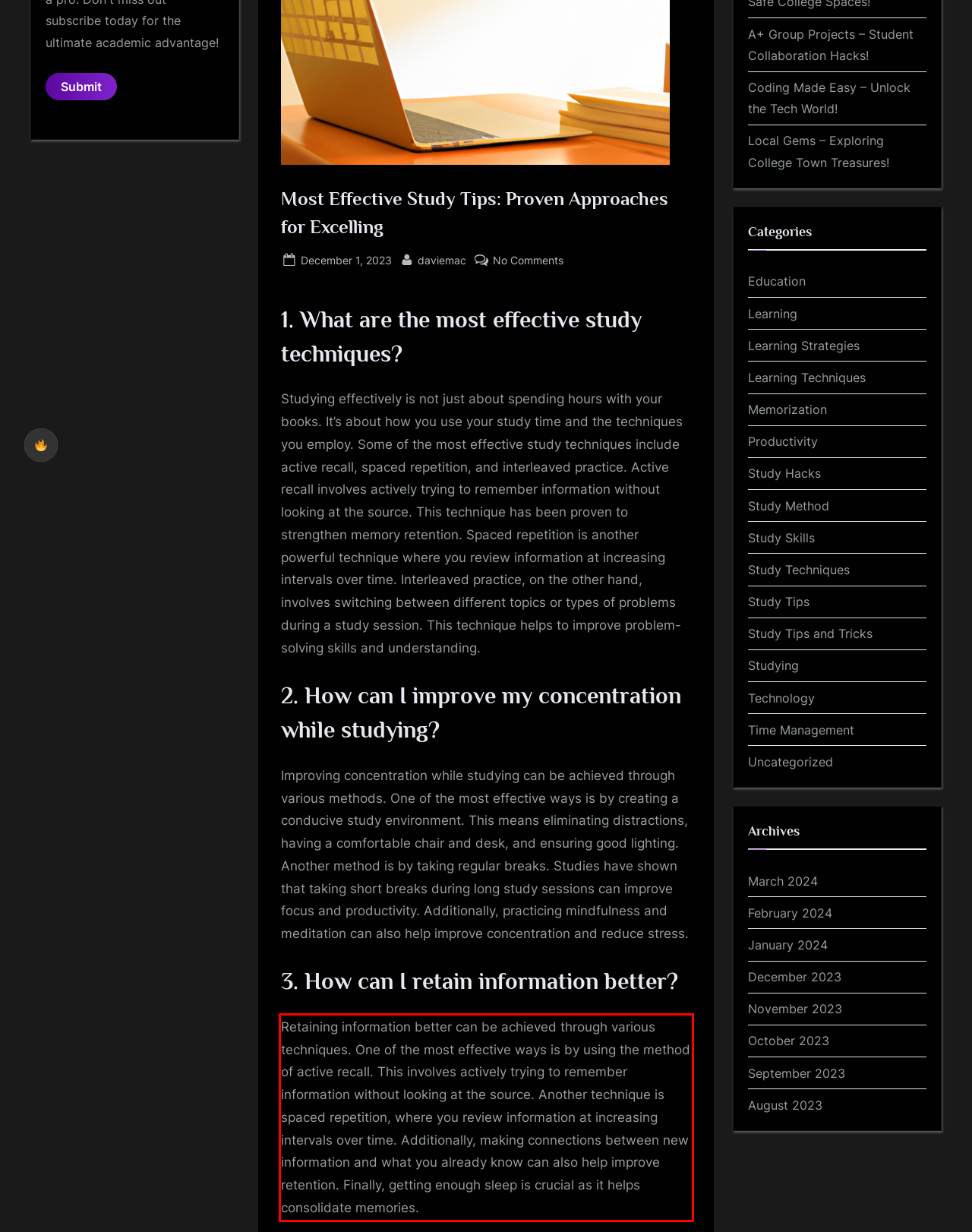Review the webpage screenshot provided, and perform OCR to extract the text from the red bounding box.

Retaining information better can be achieved through various techniques. One of the most effective ways is by using the method of active recall. This involves actively trying to remember information without looking at the source. Another technique is spaced repetition, where you review information at increasing intervals over time. Additionally, making connections between new information and what you already know can also help improve retention. Finally, getting enough sleep is crucial as it helps consolidate memories.